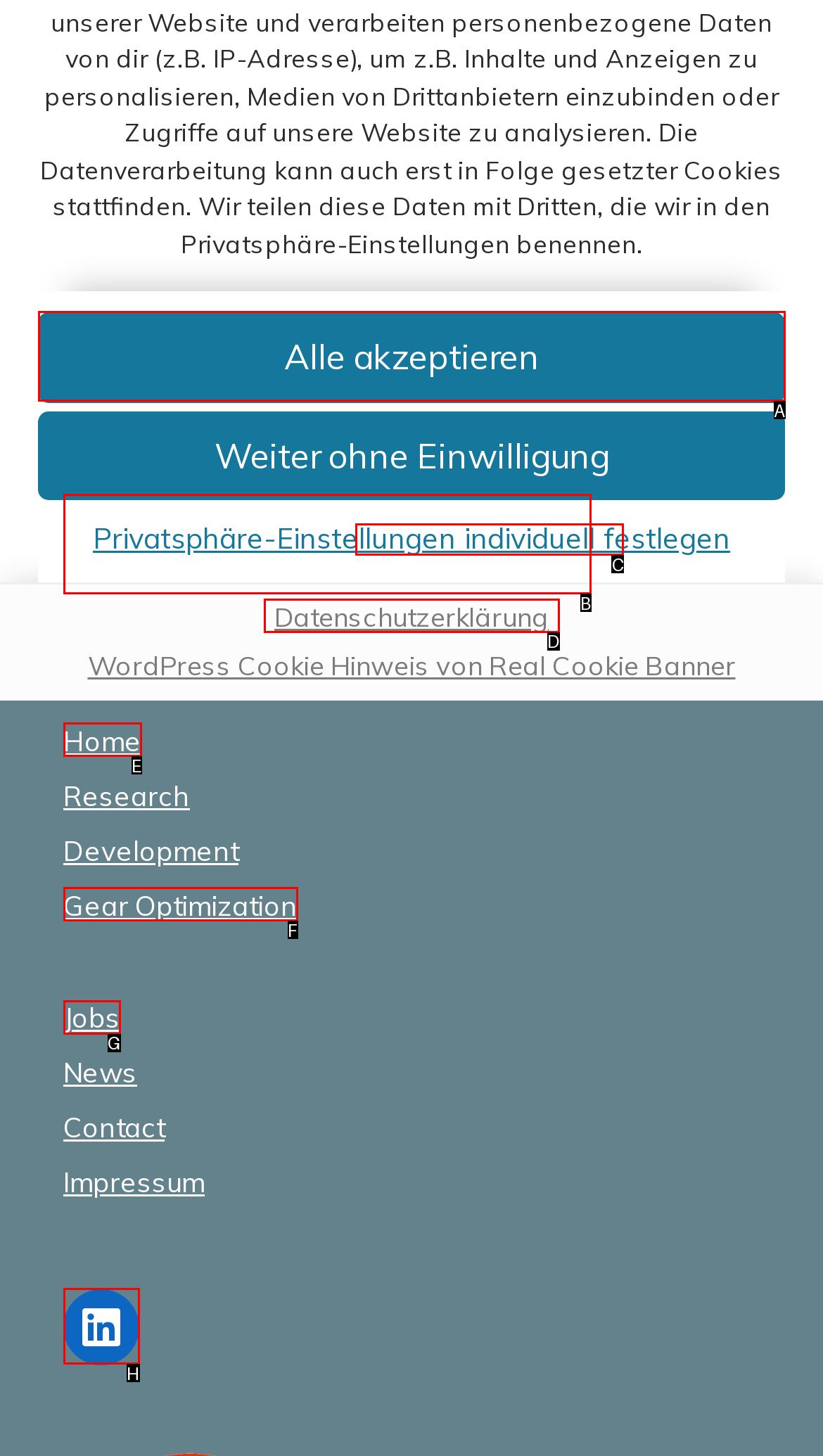Choose the HTML element that best fits the given description: Gear Optimization. Answer by stating the letter of the option.

F